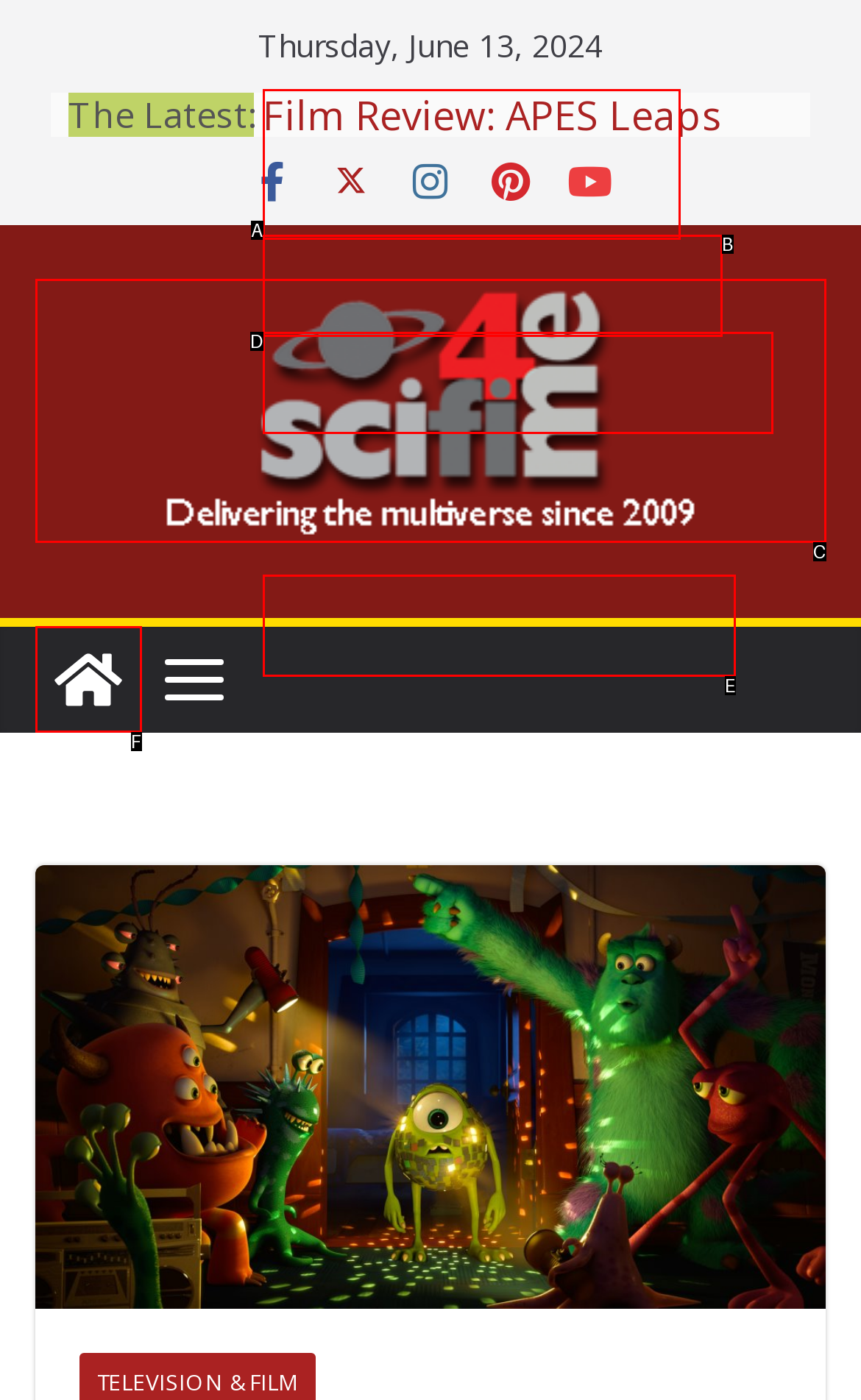From the provided options, which letter corresponds to the element described as: SFWA Announces Nebula Winners
Answer with the letter only.

E